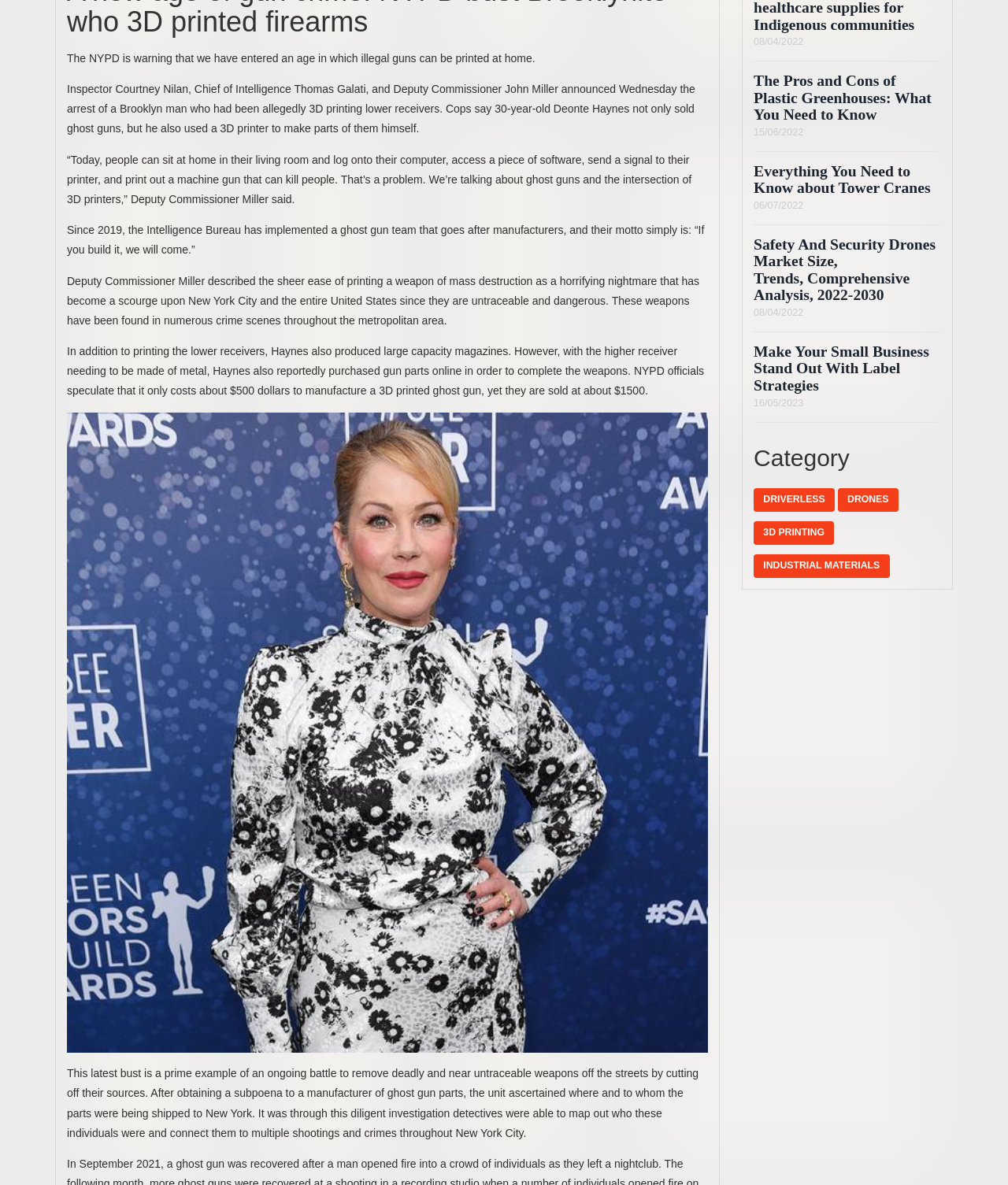Find the bounding box of the UI element described as follows: "Wildlife in West Bengal".

None